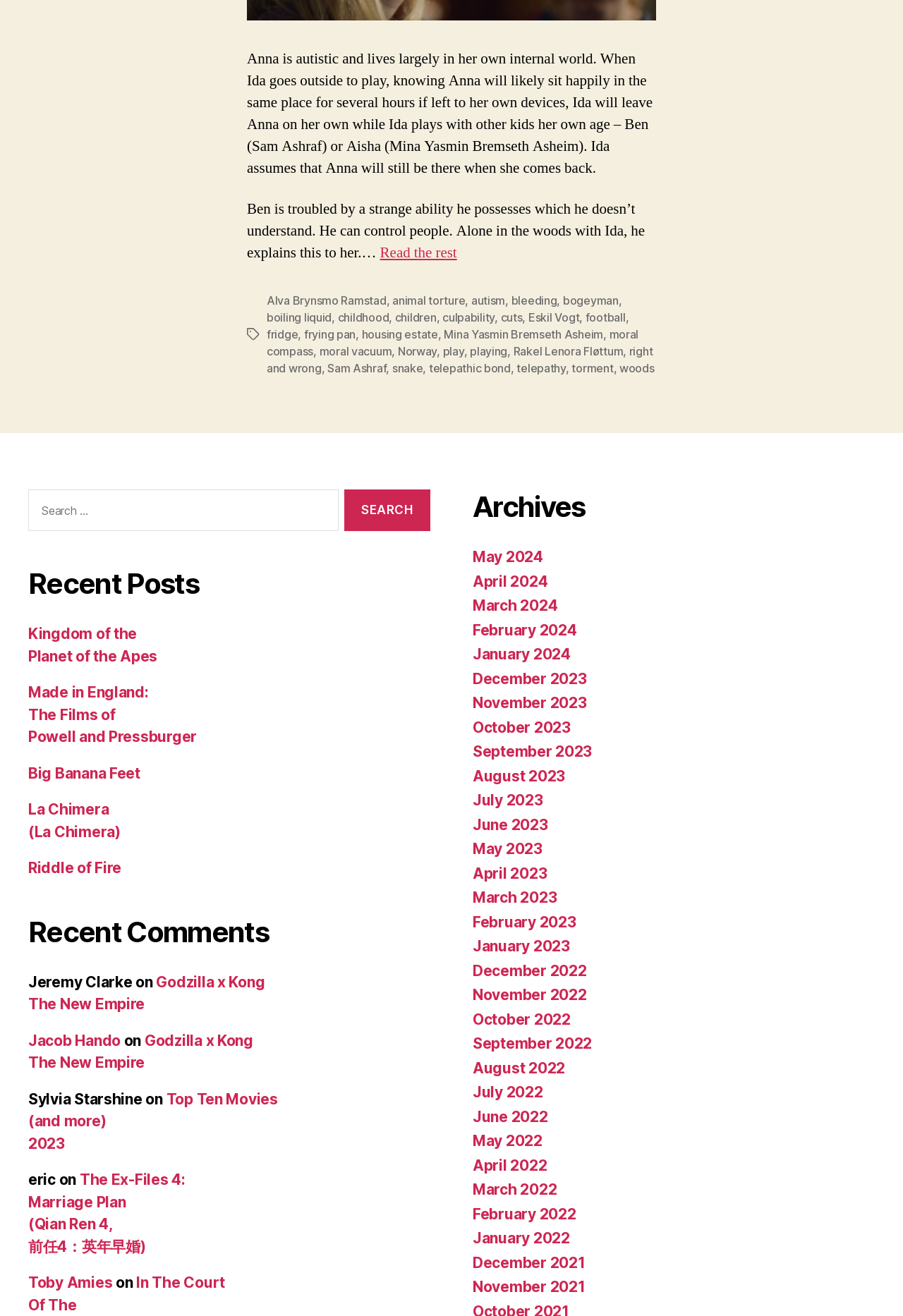Specify the bounding box coordinates of the element's area that should be clicked to execute the given instruction: "Search for a specific post in archives". The coordinates should be four float numbers between 0 and 1, i.e., [left, top, right, bottom].

[0.523, 0.417, 0.601, 0.43]